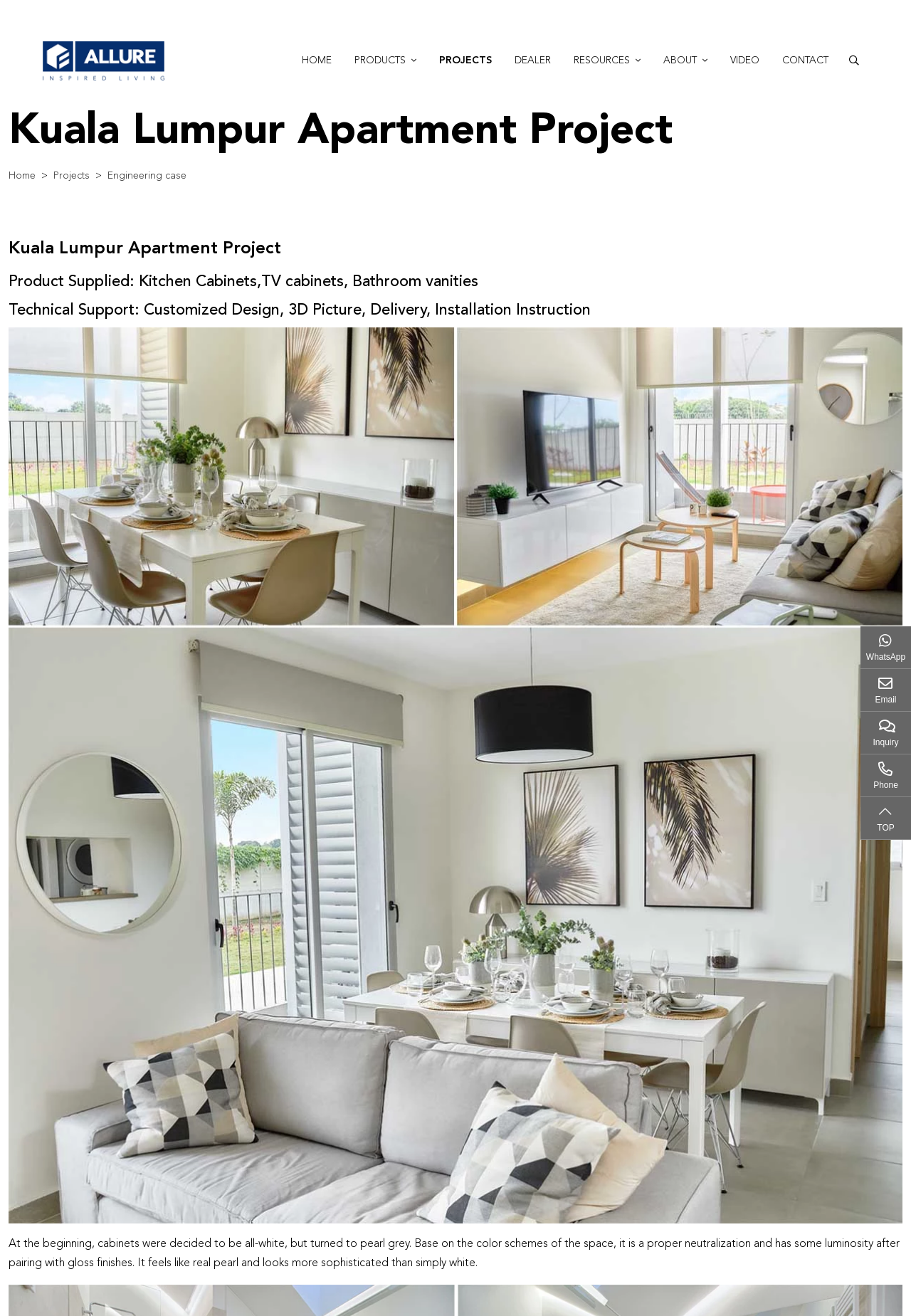What is the principal heading displayed on the webpage?

Kuala Lumpur Apartment Project